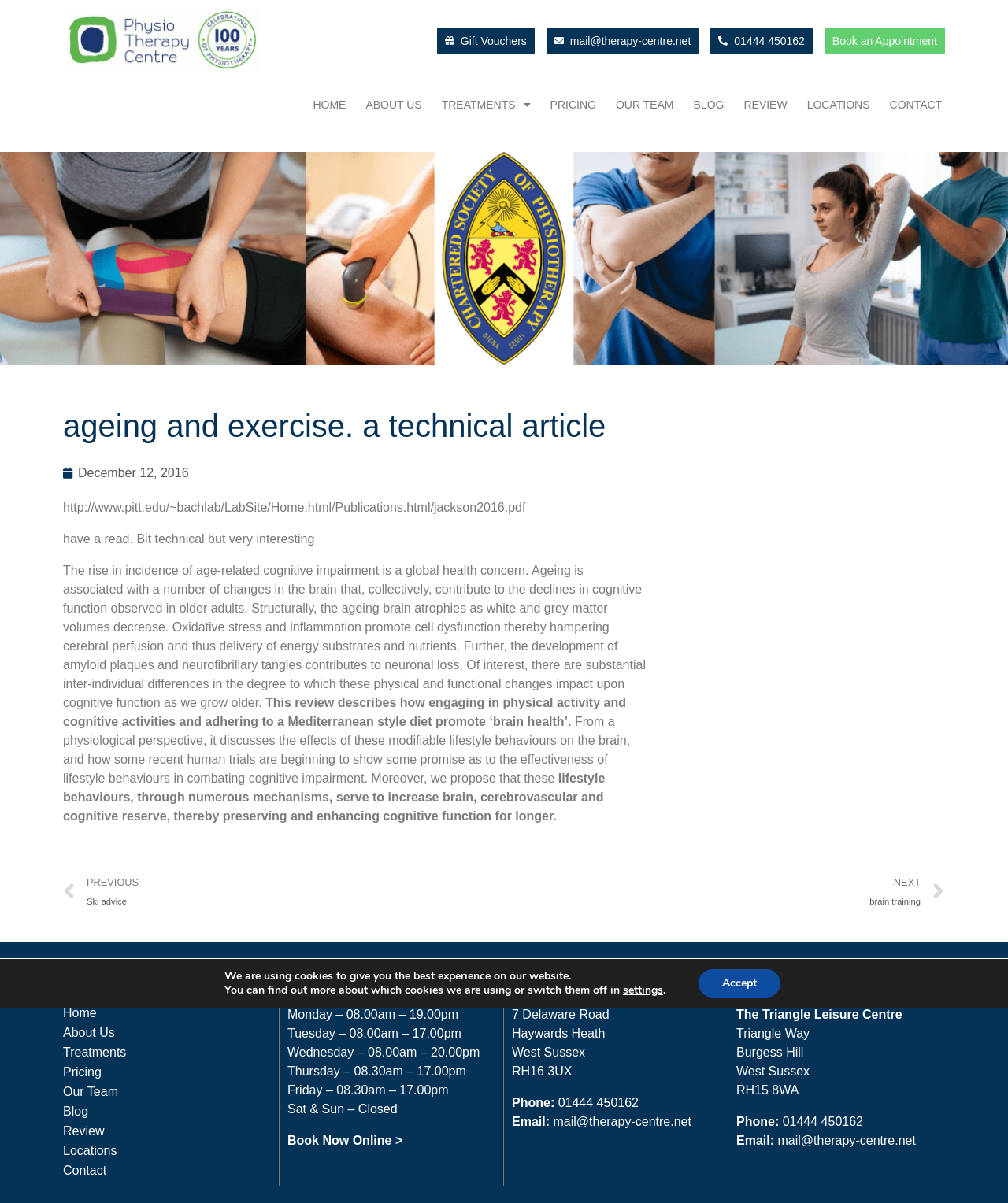Can you find and generate the webpage's heading?

ageing and exercise. a technical article